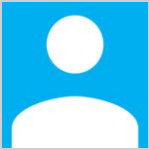What information is provided in the caption accompanying each entry?
Based on the image, give a concise answer in the form of a single word or short phrase.

Names and achievements